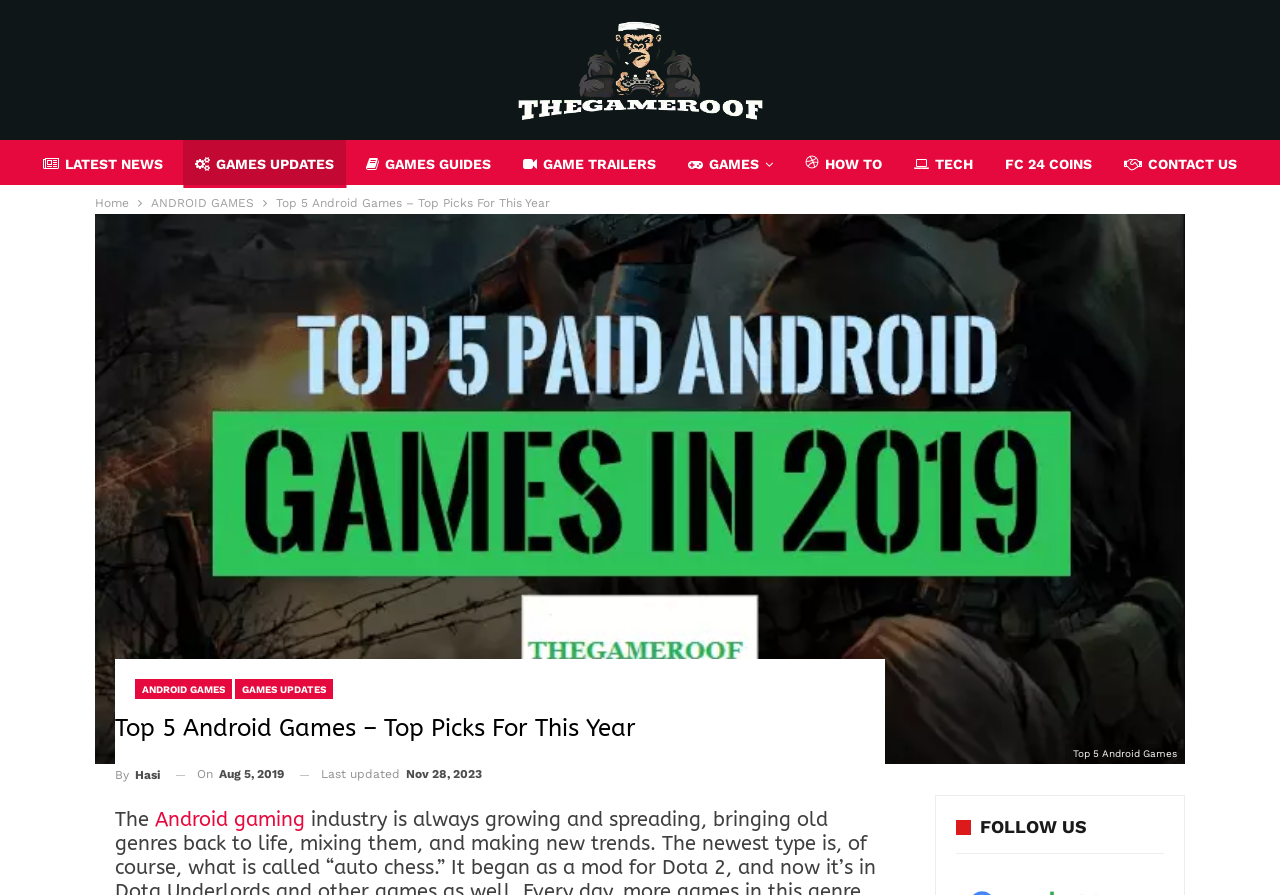Show the bounding box coordinates of the element that should be clicked to complete the task: "go to THEGAMEROOF homepage".

[0.403, 0.041, 0.597, 0.107]